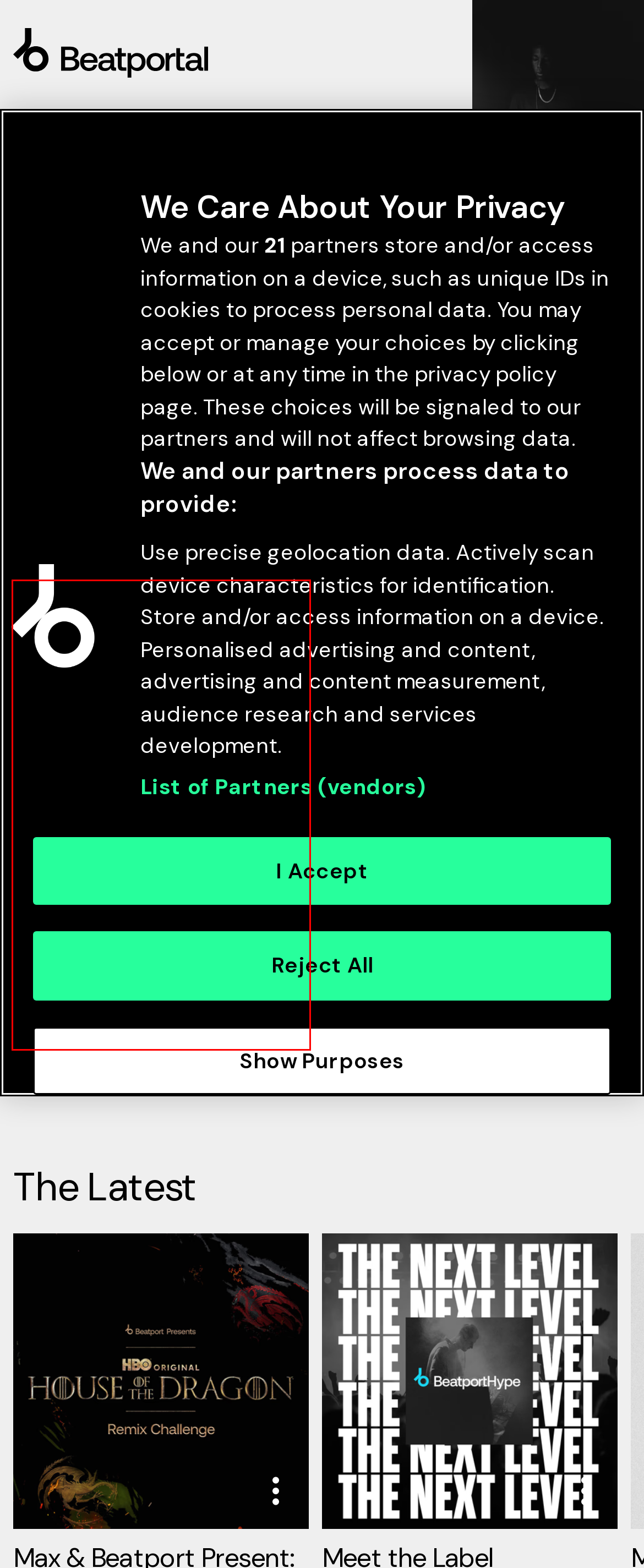Look at the screenshot of a webpage where a red rectangle bounding box is present. Choose the webpage description that best describes the new webpage after clicking the element inside the red bounding box. Here are the candidates:
A. Yulia Niko: Playlist of the Week | March 2024
B. Tronic: Label of the Month | May 2024
C. Mia Moretti shows us a Day in her Life at Coachella! | Beatportal
D. Eli Brown: Artist of the Month | May 2024
E. How to Get Started DJing: How and What to Play
F. Discover dedicated music innovators | Beatportal
G. Search | Beatportal
H. Maz Scores a Beatport #1 with the Brazilian Afro House Burner "Amana" | Beatportal

D